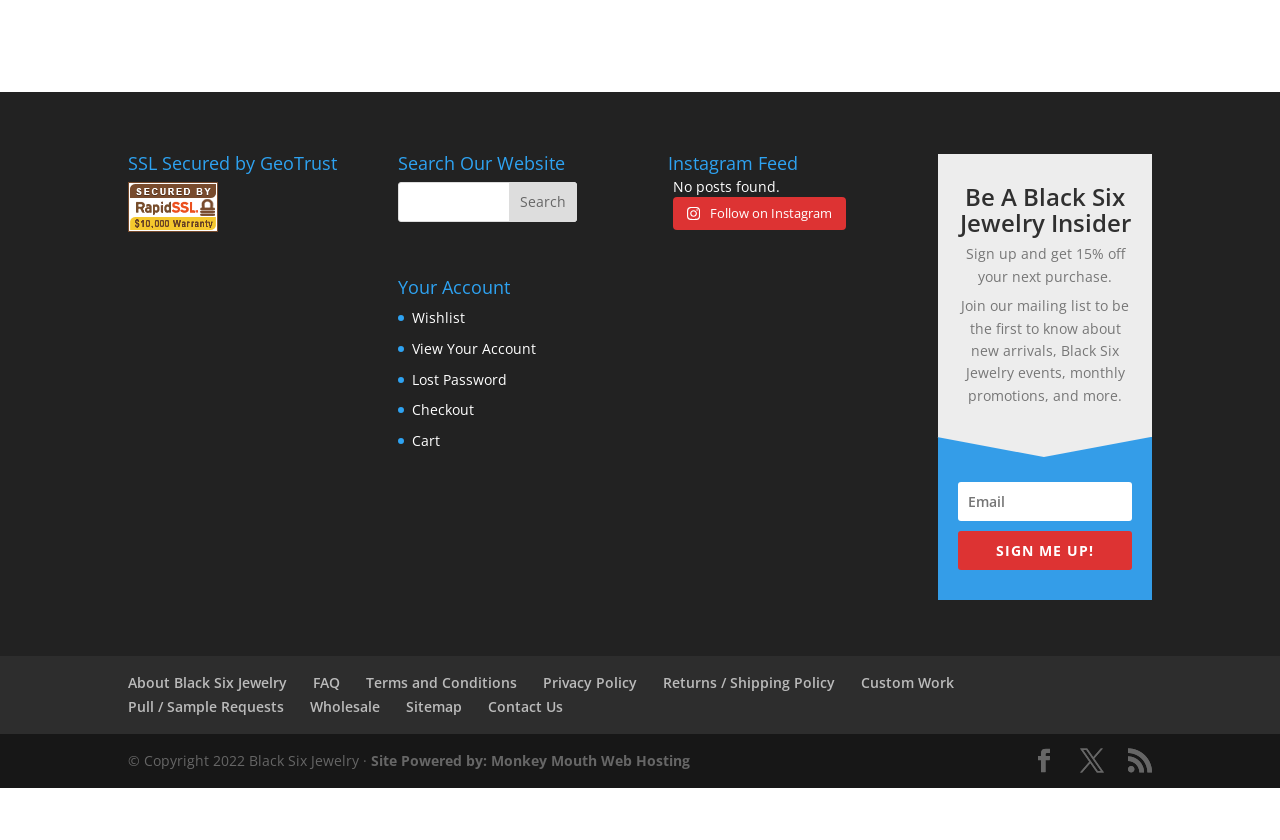Determine the bounding box coordinates of the clickable region to carry out the instruction: "Read news about technology".

None